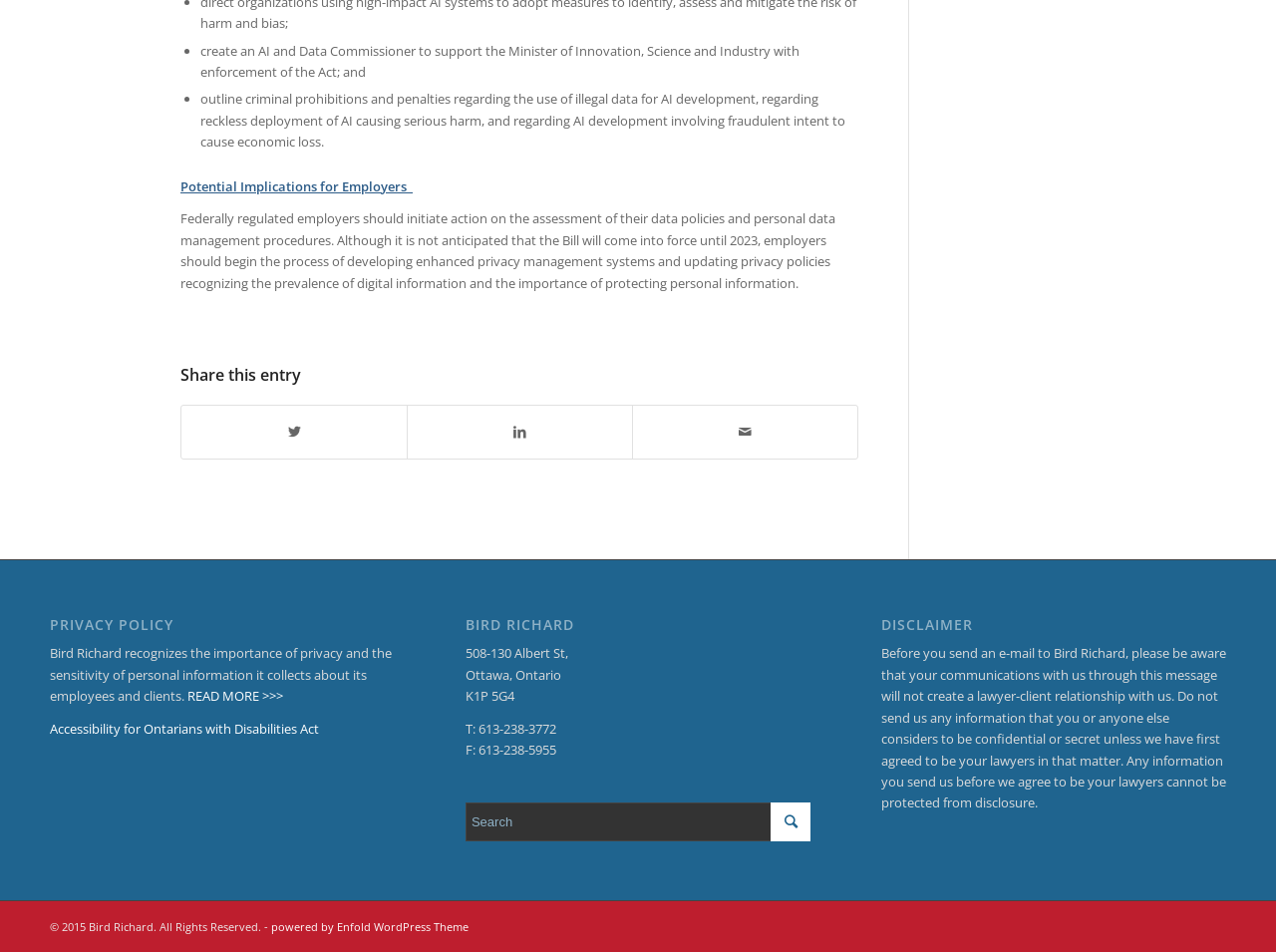What is the warning about sending emails to Bird Richard?
Please provide a single word or phrase in response based on the screenshot.

No lawyer-client relationship